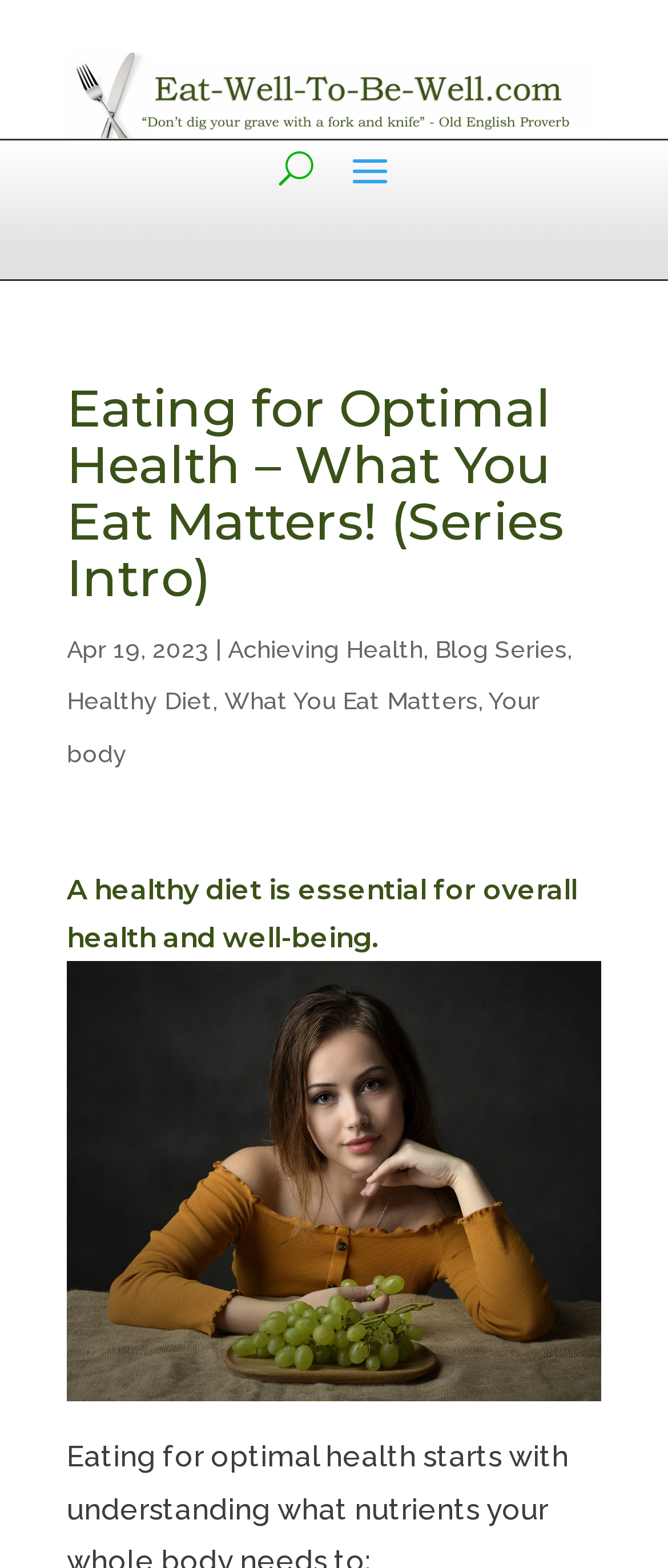Please reply to the following question with a single word or a short phrase:
How many headings are there in the webpage?

2